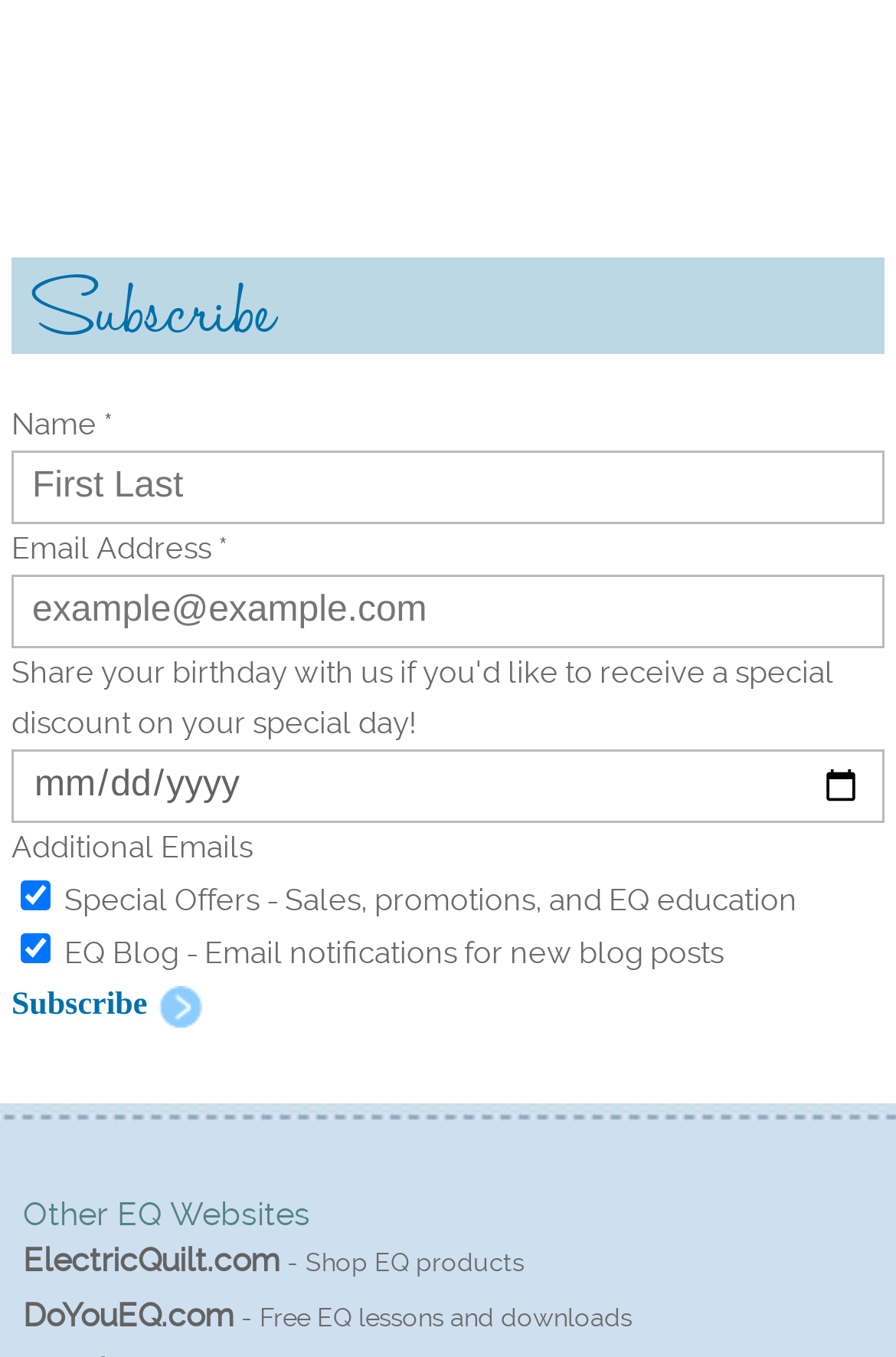Predict the bounding box of the UI element based on this description: "name="getresponse_submit" value="Subscribe"".

[0.013, 0.722, 0.226, 0.763]